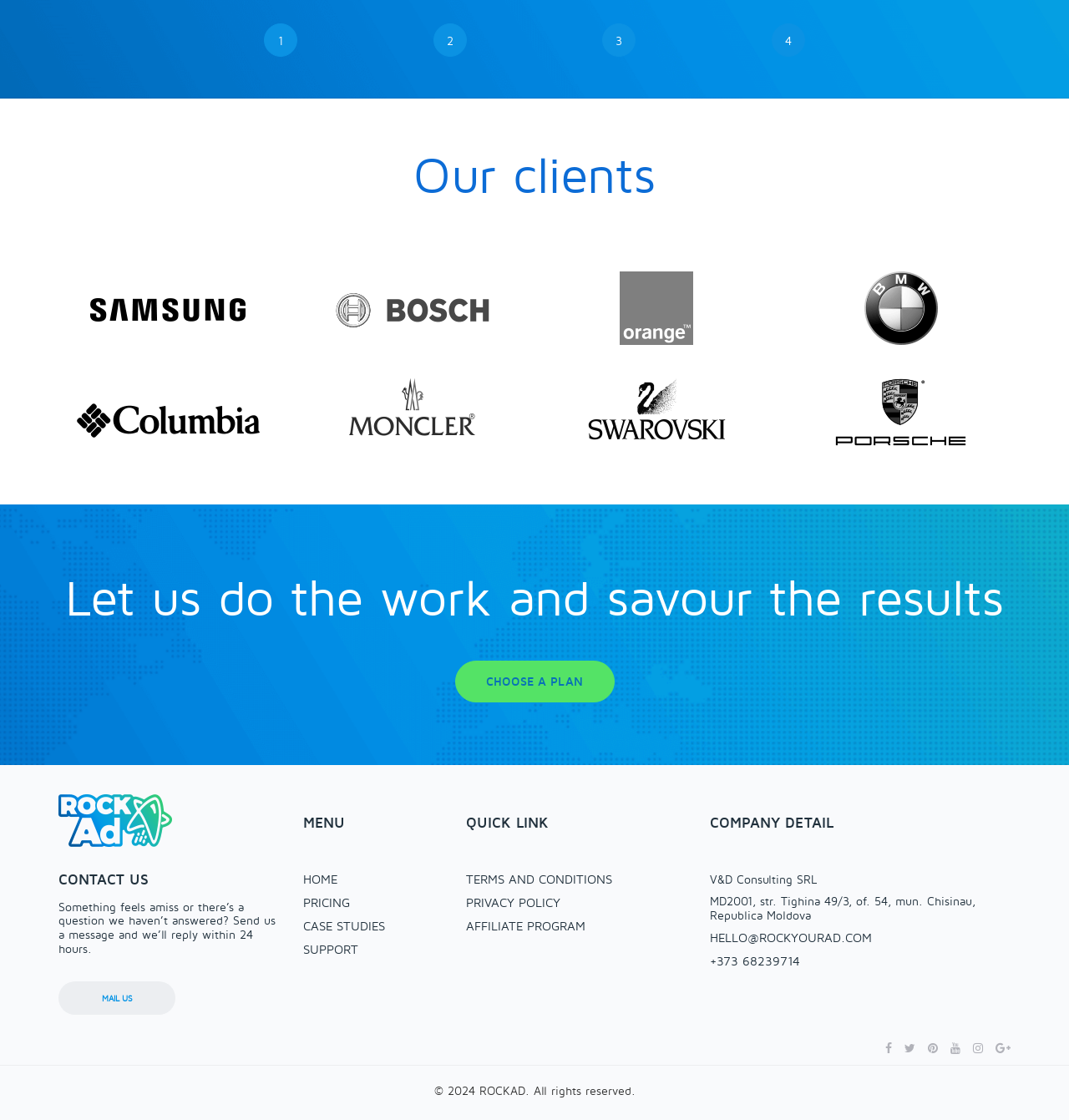Provide the bounding box coordinates of the area you need to click to execute the following instruction: "View 'Our clients'".

[0.355, 0.129, 0.645, 0.183]